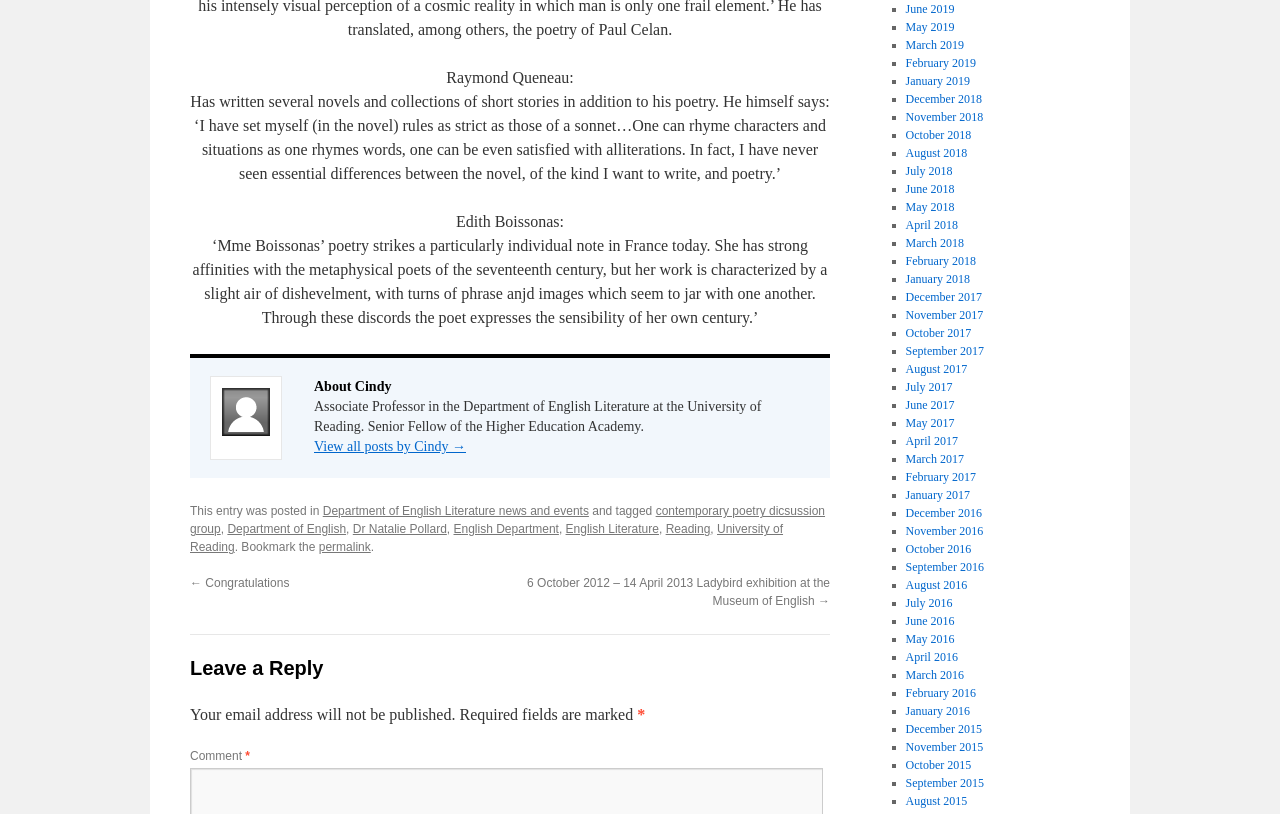Carefully examine the image and provide an in-depth answer to the question: What are the archive links for?

The webpage provides a list of archive links, each representing a month, from June 2019 to May 2017, allowing users to access posts from specific months.